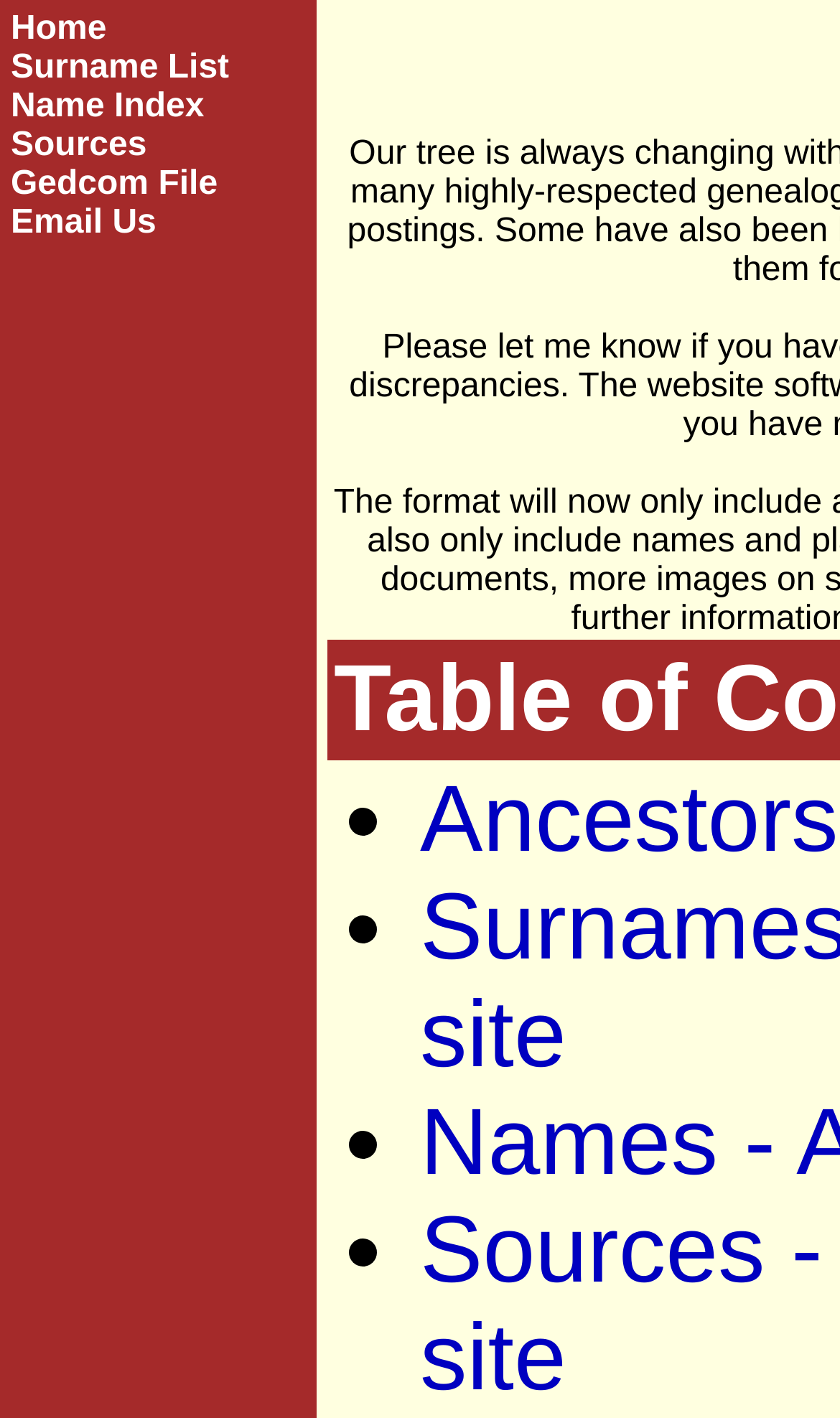Please determine the bounding box coordinates, formatted as (top-left x, top-left y, bottom-right x, bottom-right y), with all values as floating point numbers between 0 and 1. Identify the bounding box of the region described as: Home

[0.013, 0.008, 0.127, 0.033]